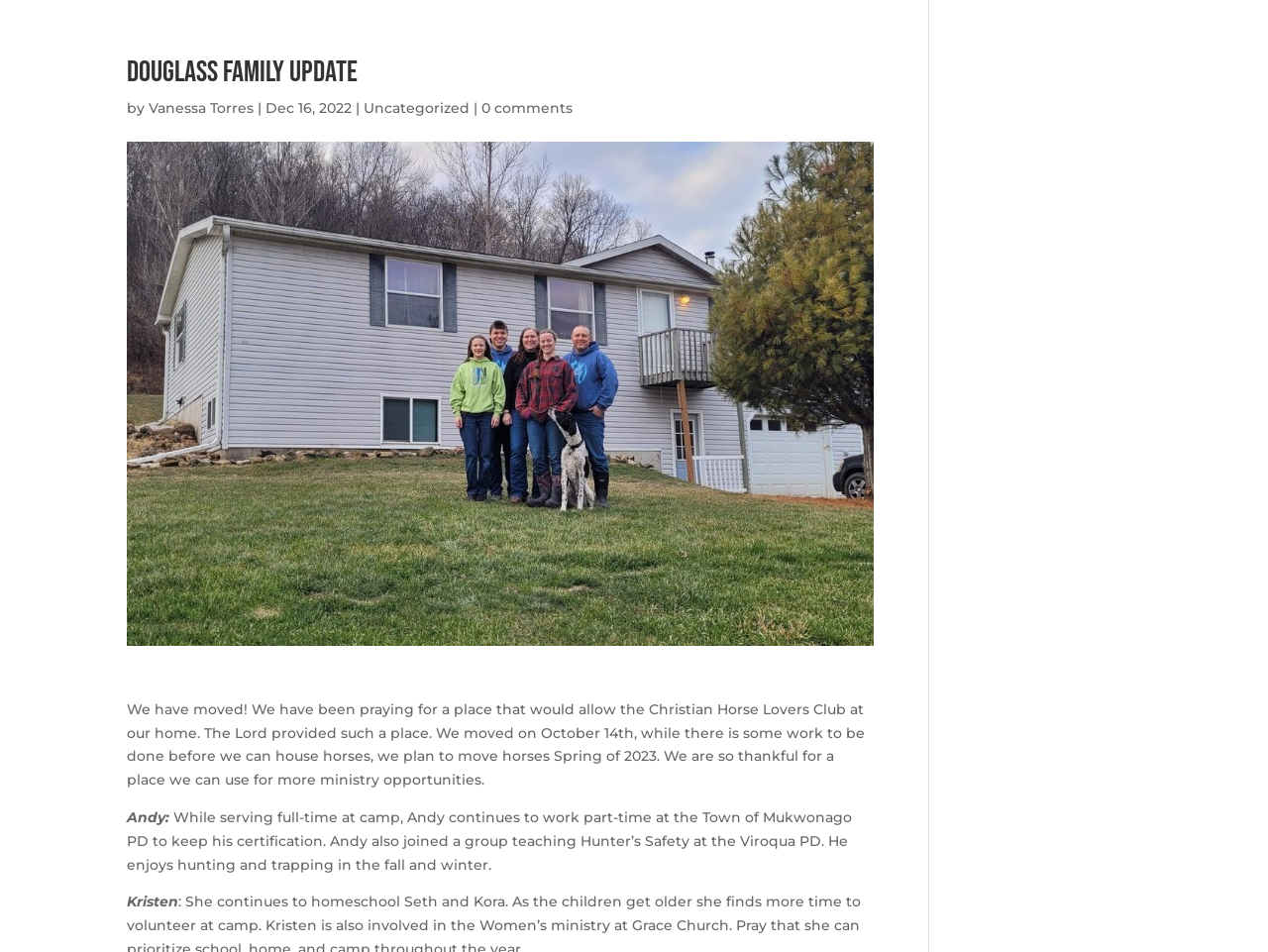What is the author of the post?
Provide an in-depth and detailed answer to the question.

The author of the post is Vanessa Torres, which is indicated by the link 'Vanessa Torres' following the 'by' text.